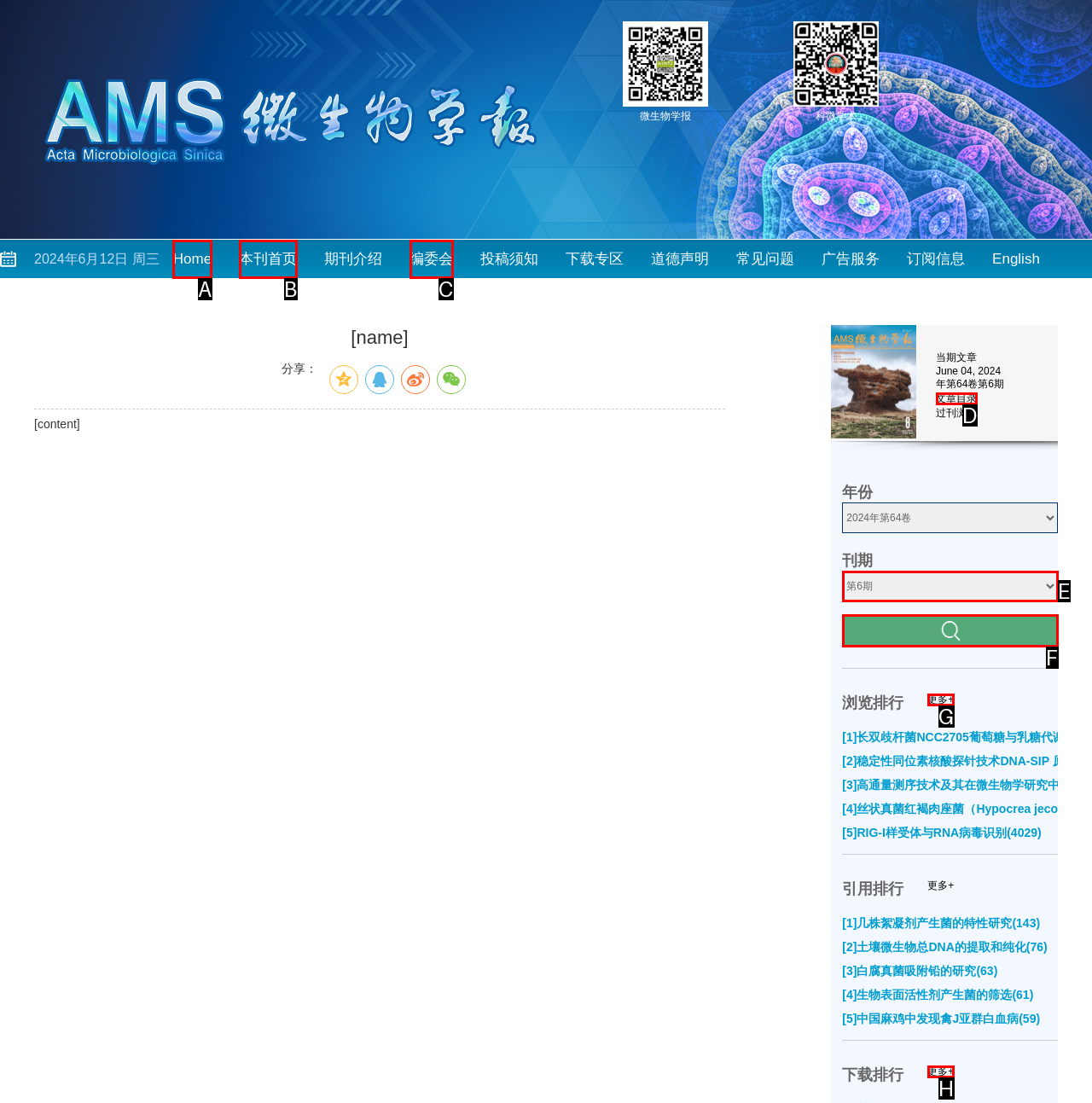Choose the HTML element that aligns with the description: parent_node: 年份. Indicate your choice by stating the letter.

F